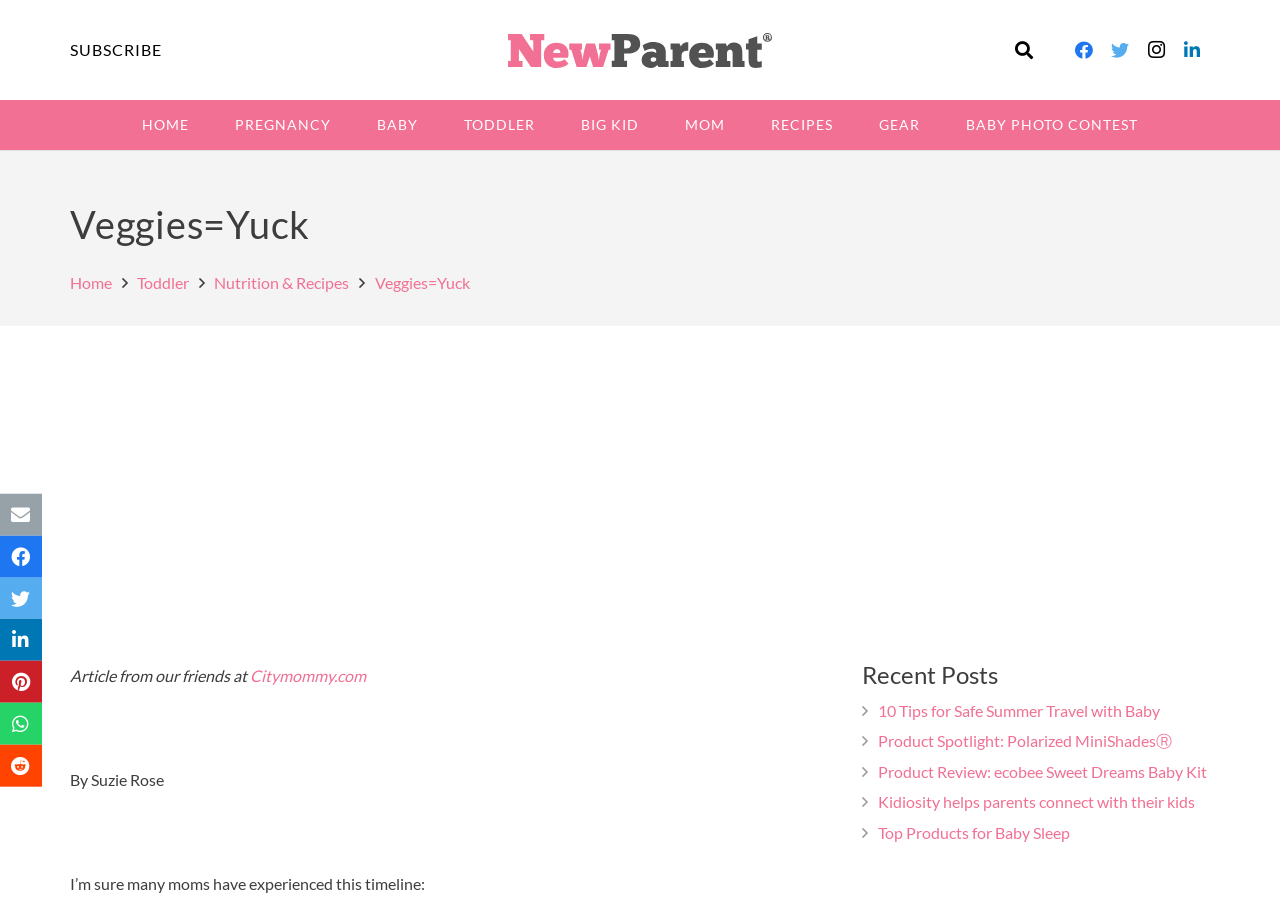Describe all significant elements and features of the webpage.

This webpage is an article from Citymommy.com, titled "Veggies=Yuck" and written by Suzie Rose. At the top of the page, there is a navigation menu with links to various sections, including "HOME", "PREGNANCY", "BABY", "TODDLER", "BIG KID", "MOM", "RECIPES", "GEAR", and "BABY PHOTO CONTEST". Below the navigation menu, there is a heading with the title "Veggies=Yuck" and a link to the "Home" page.

On the left side of the page, there are several social media links, including "Facebook", "Twitter", "Instagram", and "LinkedIn". Below these links, there is a search bar with a "Search" button. 

The main content of the article starts with a brief introduction, followed by a paragraph of text that discusses a common experience many moms have with their babies. The article is divided into sections, with headings and links to related topics.

On the right side of the page, there are two advertisements, one above the other. Below the advertisements, there is a section titled "Recent Posts" with links to several recent articles, including "10 Tips for Safe Summer Travel with Baby", "Product Spotlight: Polarized MiniShadesⓇ", and "Product Review: ecobee Sweet Dreams Baby Kit".

At the bottom of the page, there are several links to share the article on social media platforms, including "Email this", "Share this", "Tweet this", "Pin this", and more.